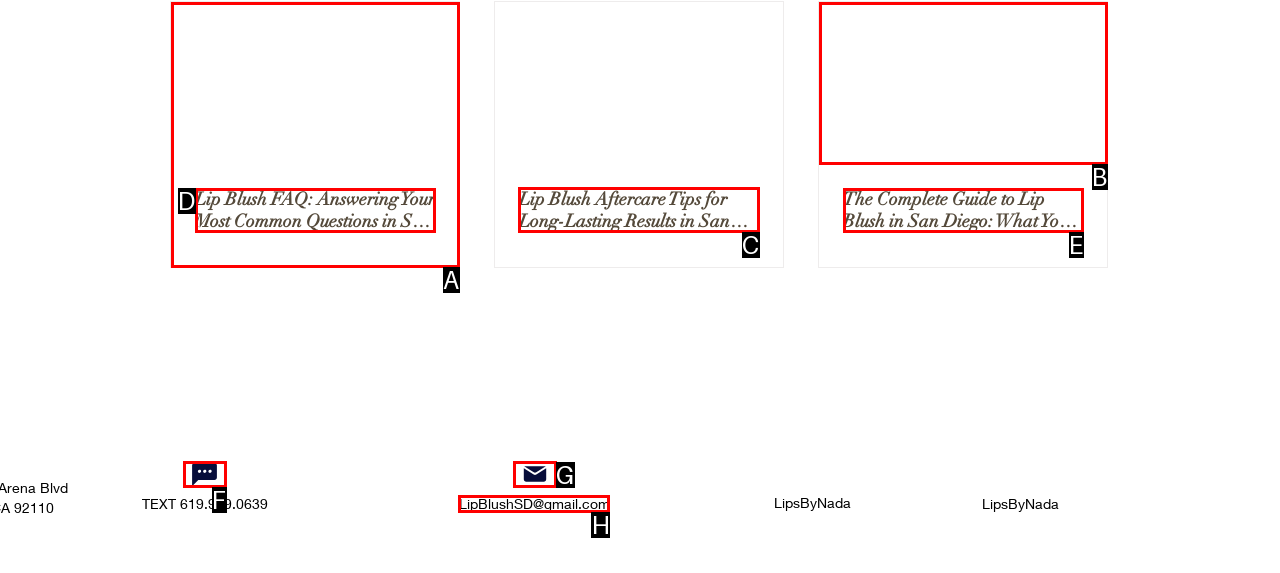Identify which HTML element to click to fulfill the following task: Click on the 'Lip Blush Aftercare Tips' link. Provide your response using the letter of the correct choice.

C